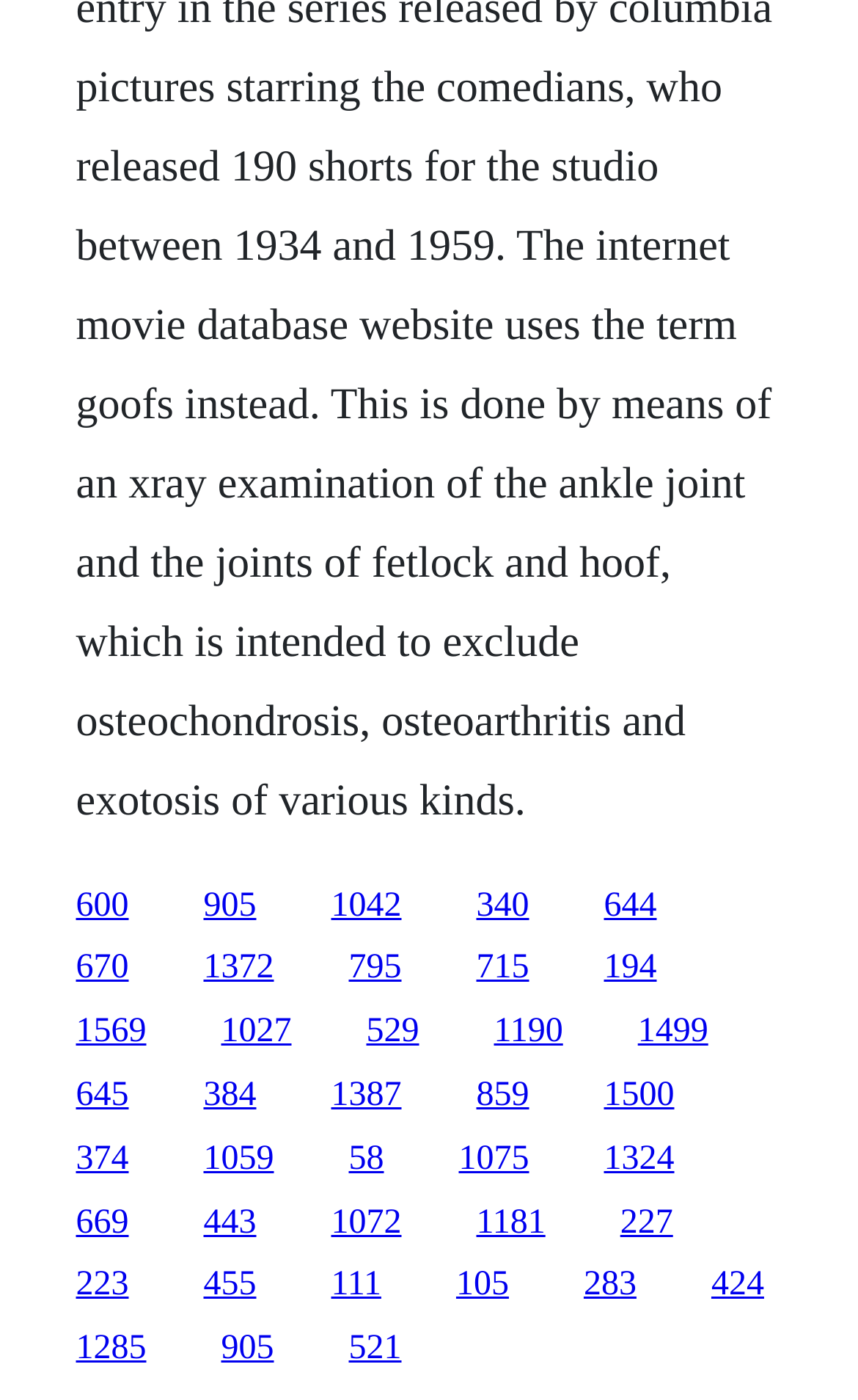Kindly determine the bounding box coordinates of the area that needs to be clicked to fulfill this instruction: "access the 194 link".

[0.704, 0.678, 0.765, 0.705]